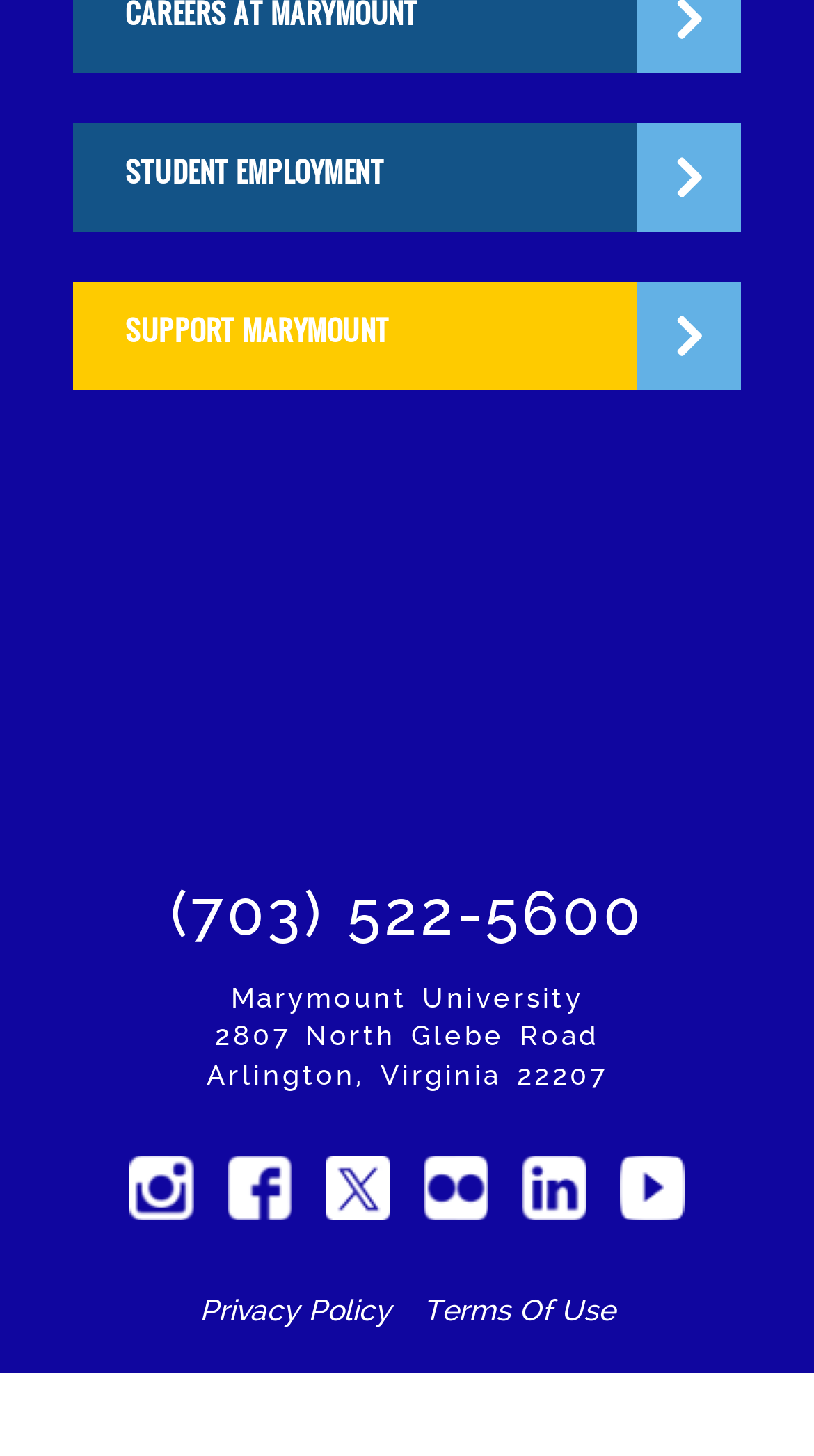Please identify the bounding box coordinates of the element I should click to complete this instruction: 'Call (703) 522-5600'. The coordinates should be given as four float numbers between 0 and 1, like this: [left, top, right, bottom].

[0.209, 0.604, 0.791, 0.653]